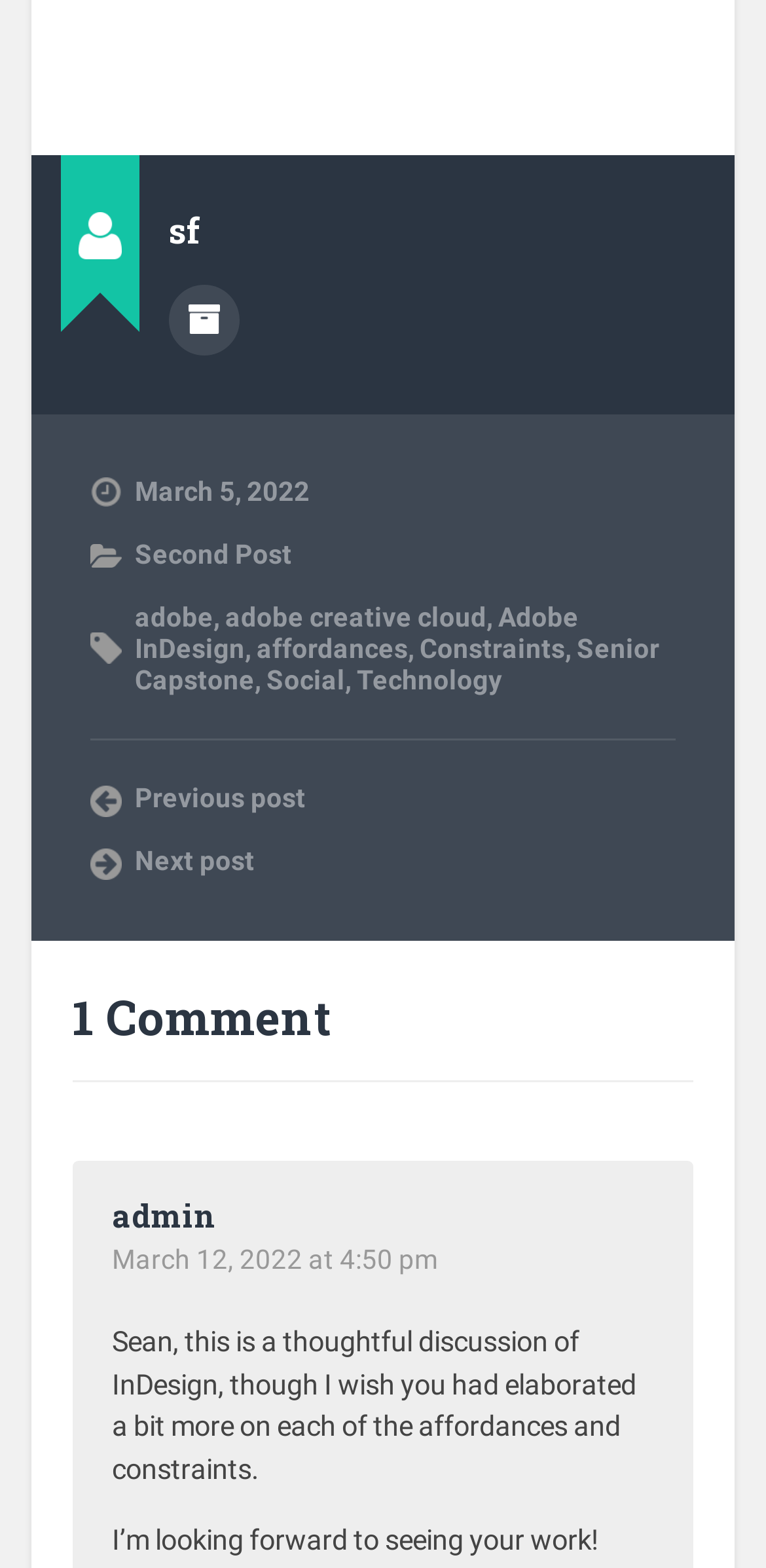Refer to the image and provide an in-depth answer to the question:
What is the title of the previous post?

I looked for the title of the previous post but it is not available on the current webpage. The link 'Previous post' is present, but the title is not mentioned.